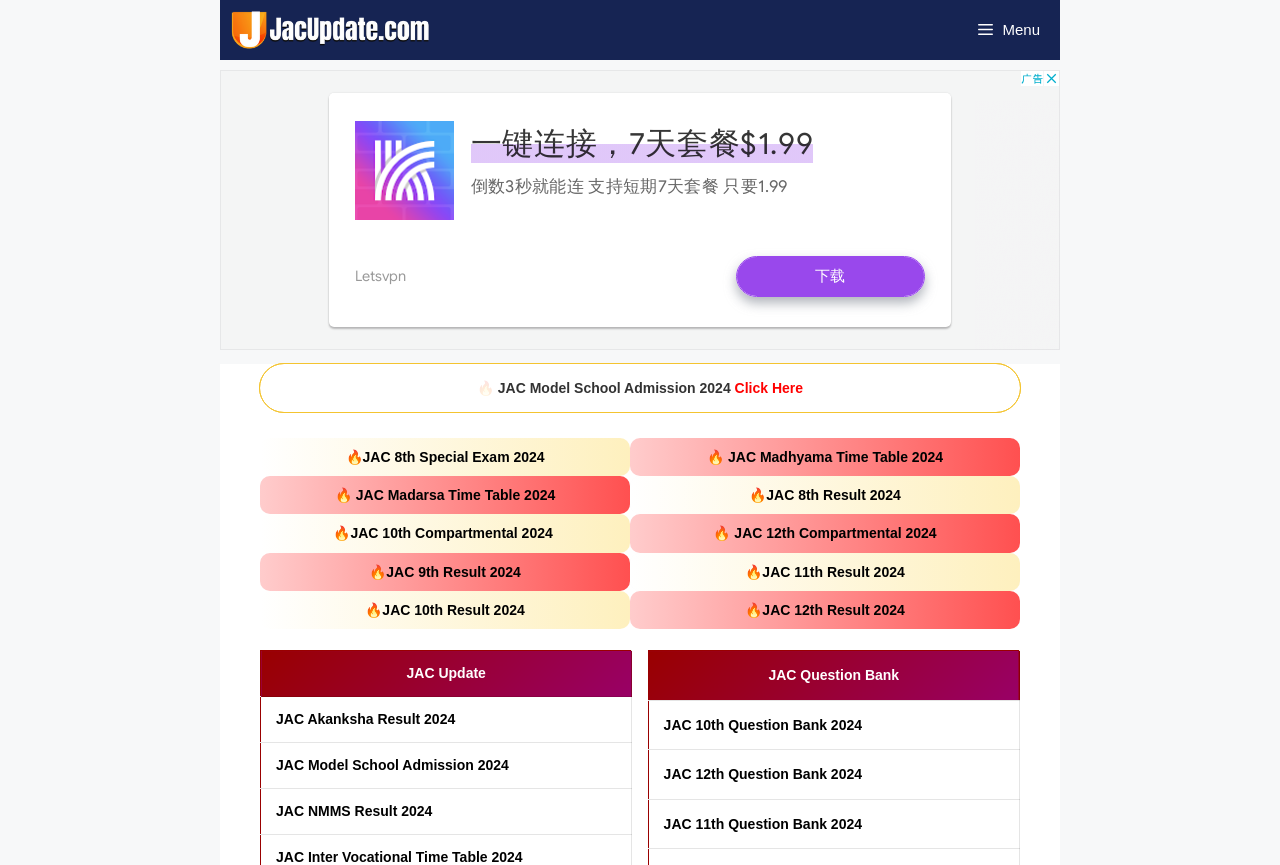Highlight the bounding box coordinates of the element you need to click to perform the following instruction: "Click the English link."

None